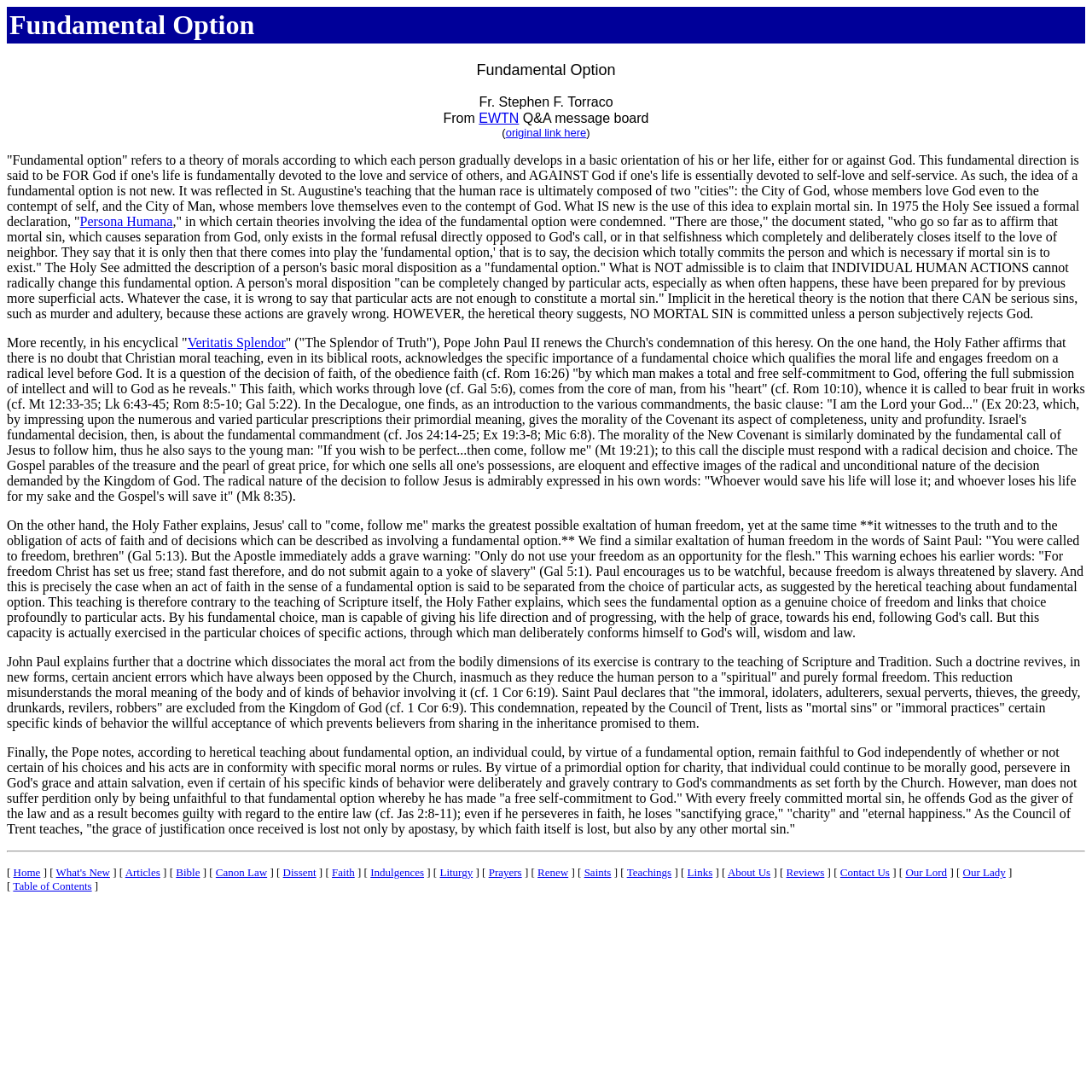Can you find the bounding box coordinates of the area I should click to execute the following instruction: "Go to 'Home'"?

[0.012, 0.793, 0.037, 0.805]